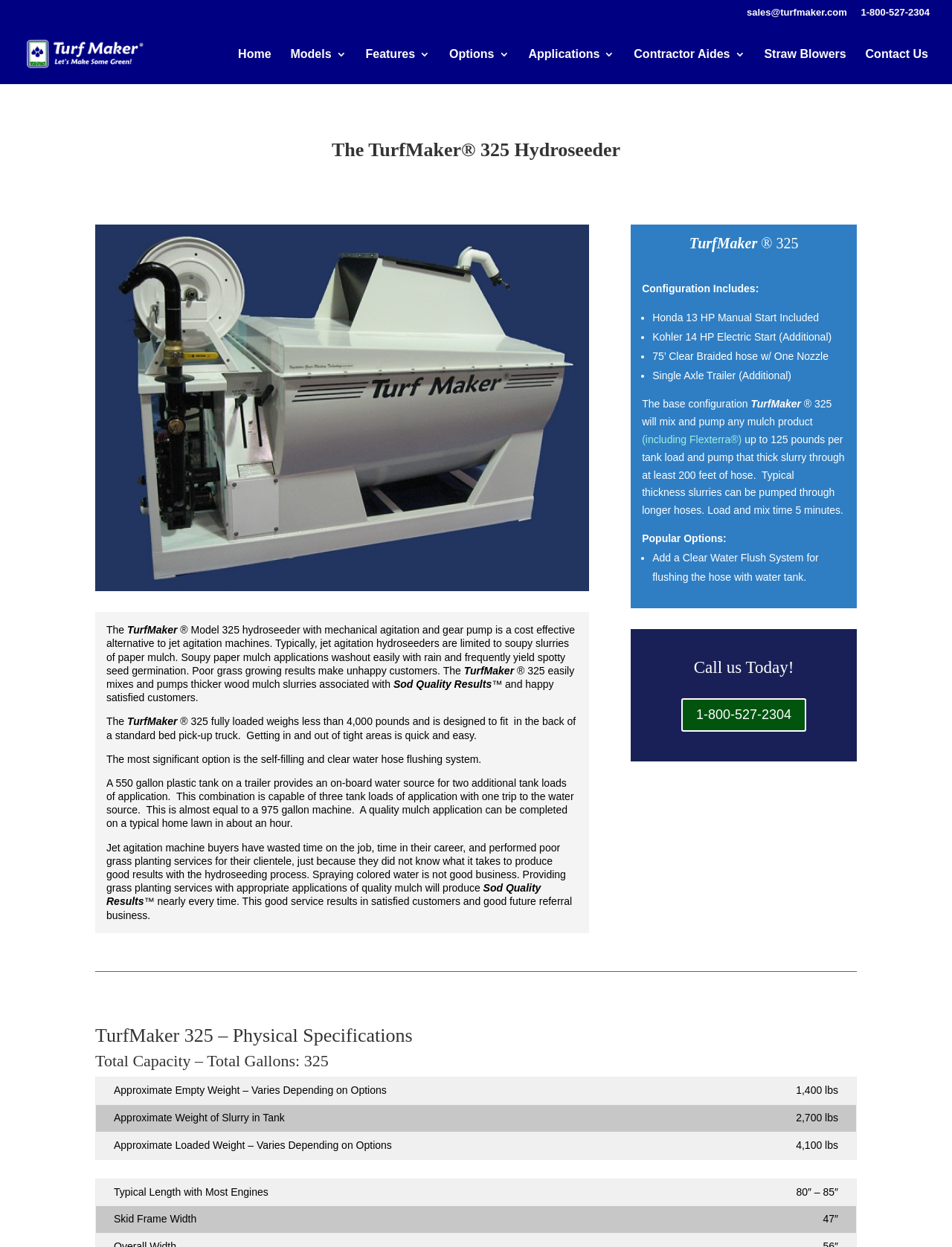Please determine the bounding box coordinates for the element that should be clicked to follow these instructions: "Check the 'Configuration Includes' section".

[0.674, 0.226, 0.797, 0.236]